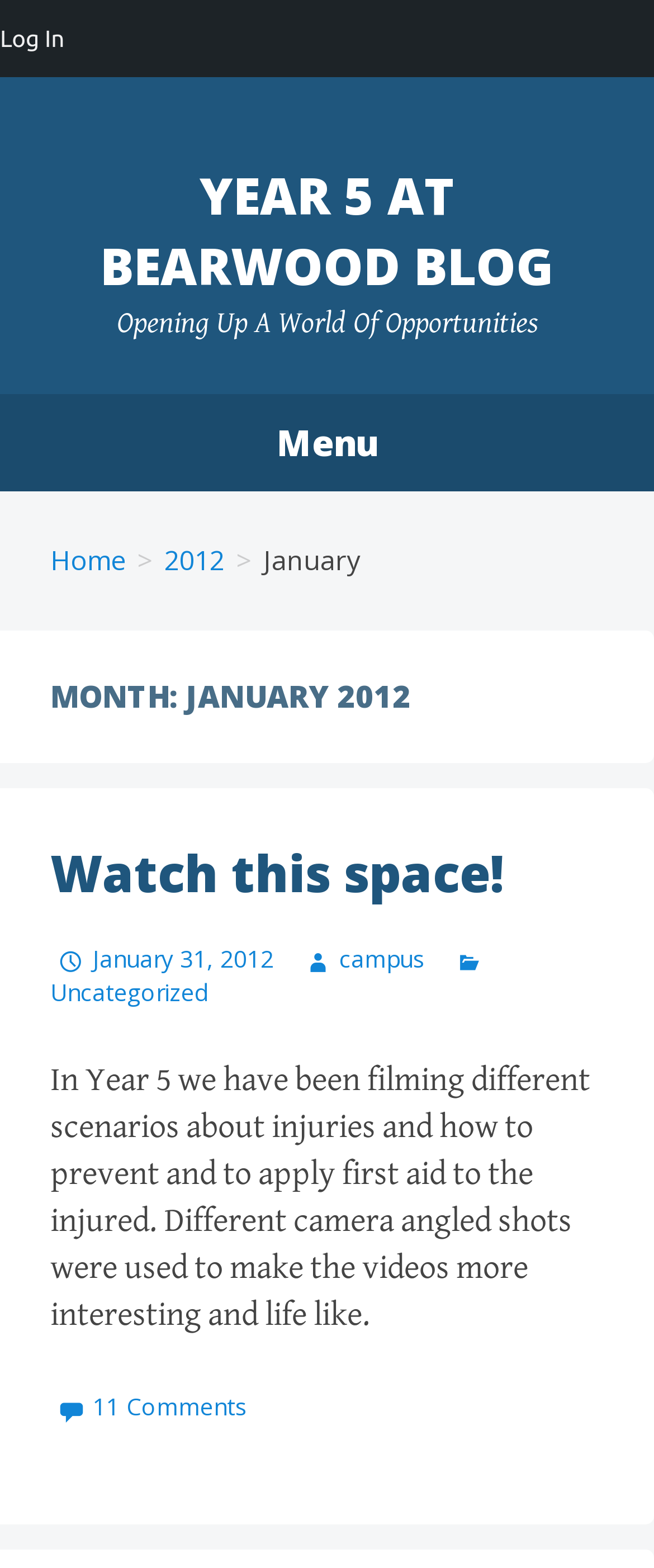Please give the bounding box coordinates of the area that should be clicked to fulfill the following instruction: "Click the 'Menu' button". The coordinates should be in the format of four float numbers from 0 to 1, i.e., [left, top, right, bottom].

[0.0, 0.252, 1.0, 0.314]